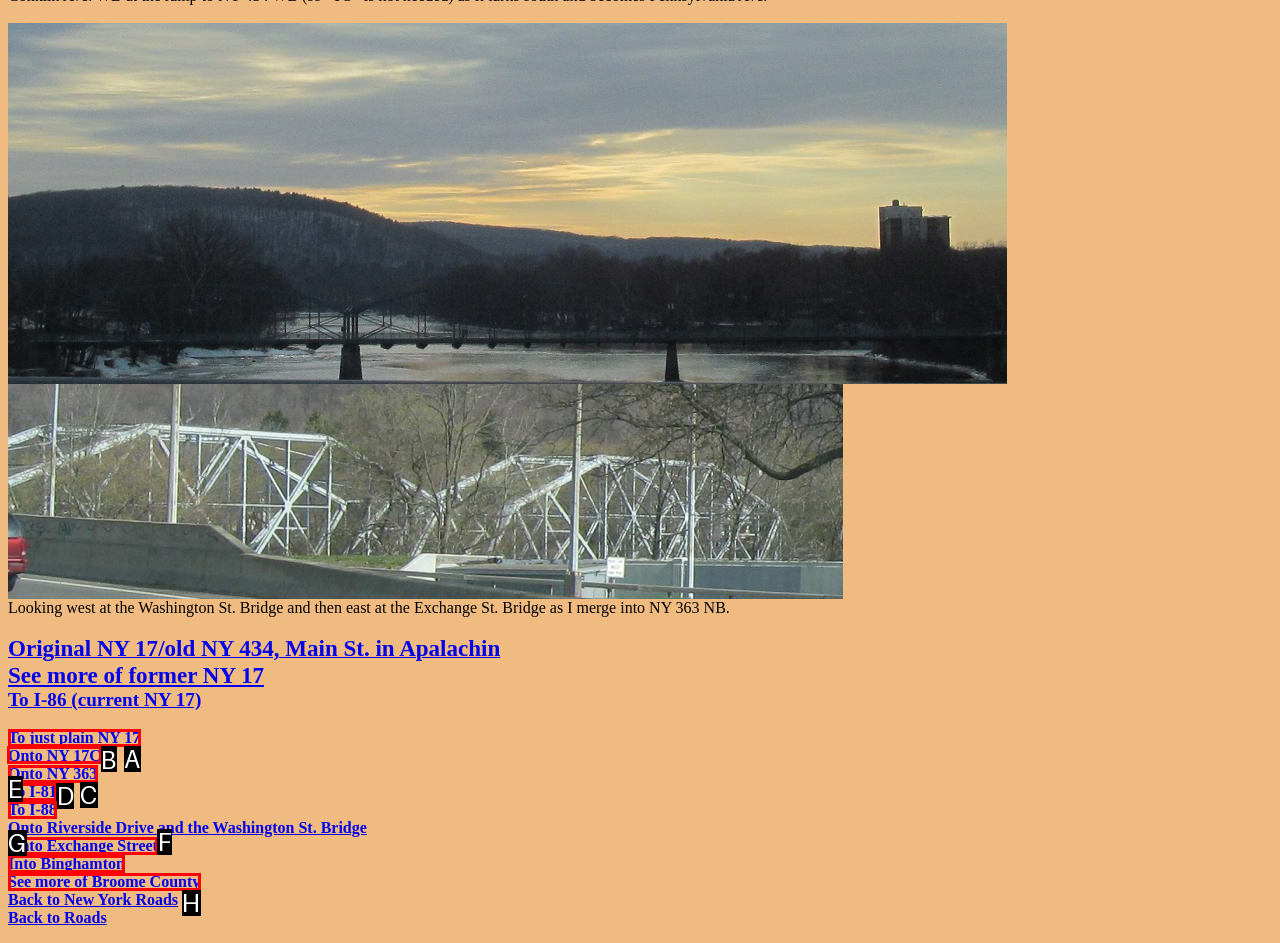Identify the letter of the UI element I need to click to carry out the following instruction: Explore onto NY 17C

B